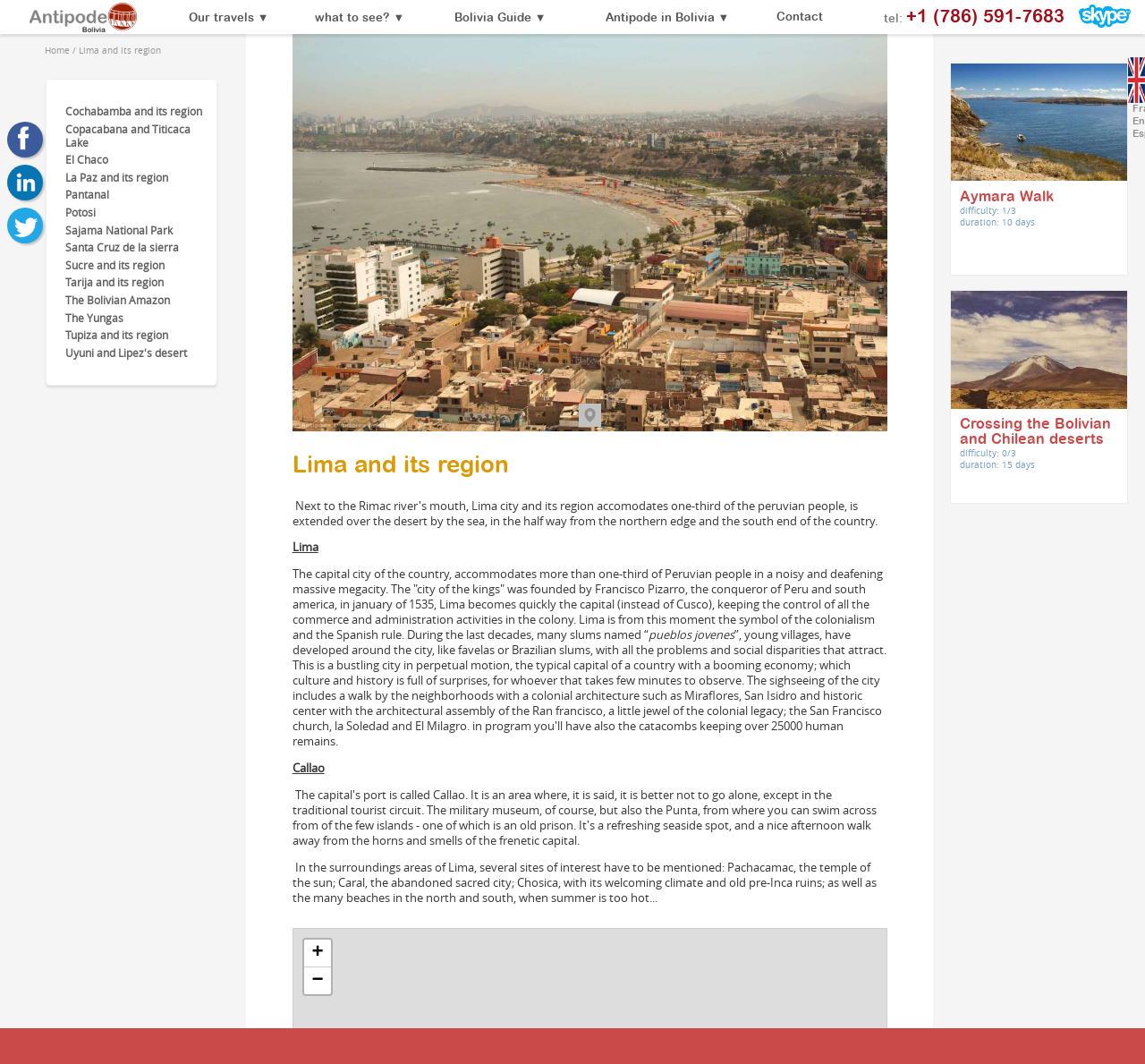Given the content of the image, can you provide a detailed answer to the question?
What is the name of the temple mentioned in the text?

The answer can be found in the text 'In the surroundings areas of Lima, several sites of interest have to be mentioned: Pachacamac, the temple of the sun;...' which is located in the element with the description 'Lima and its region'.